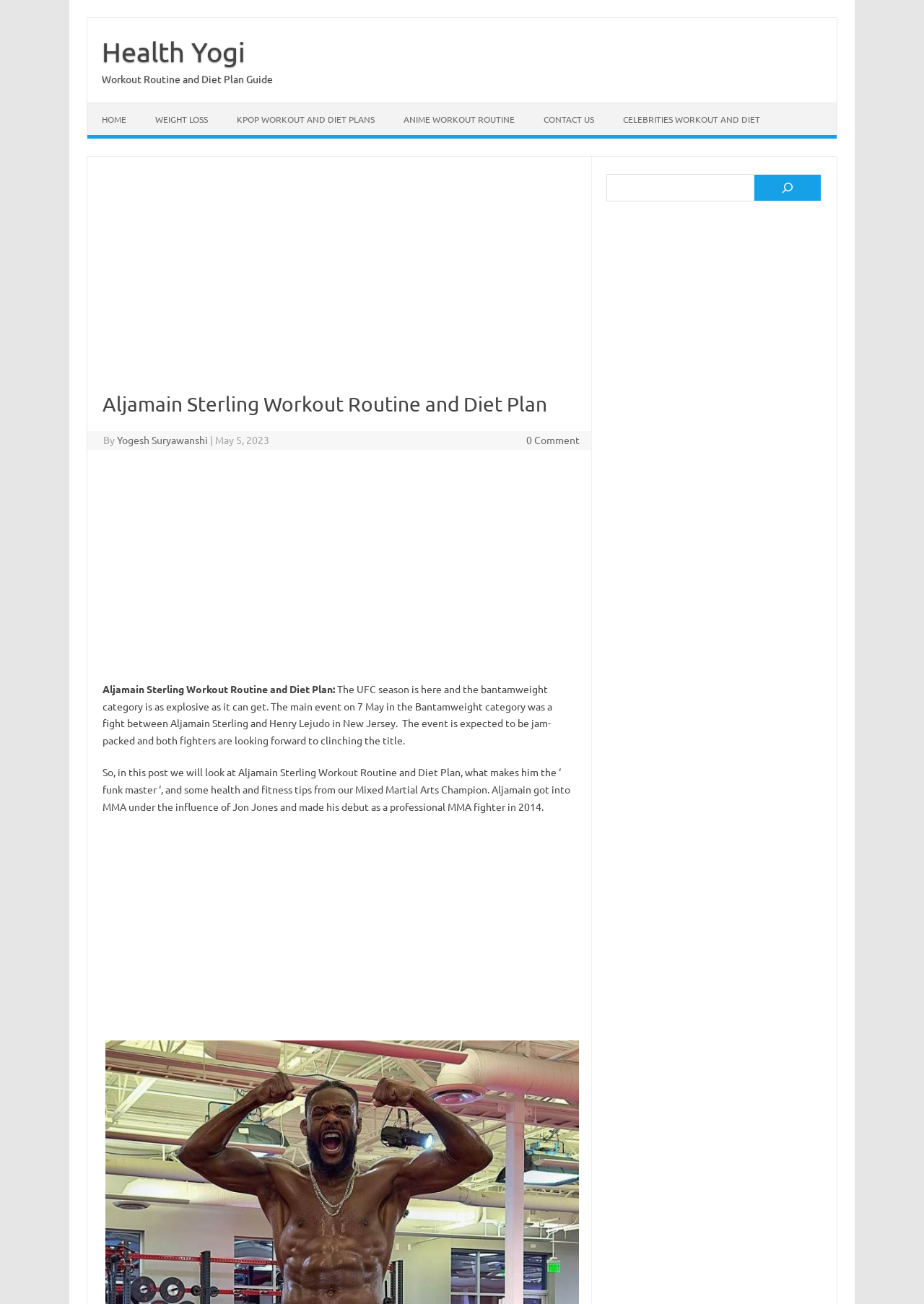Could you specify the bounding box coordinates for the clickable section to complete the following instruction: "Expand the 'More' button"?

None